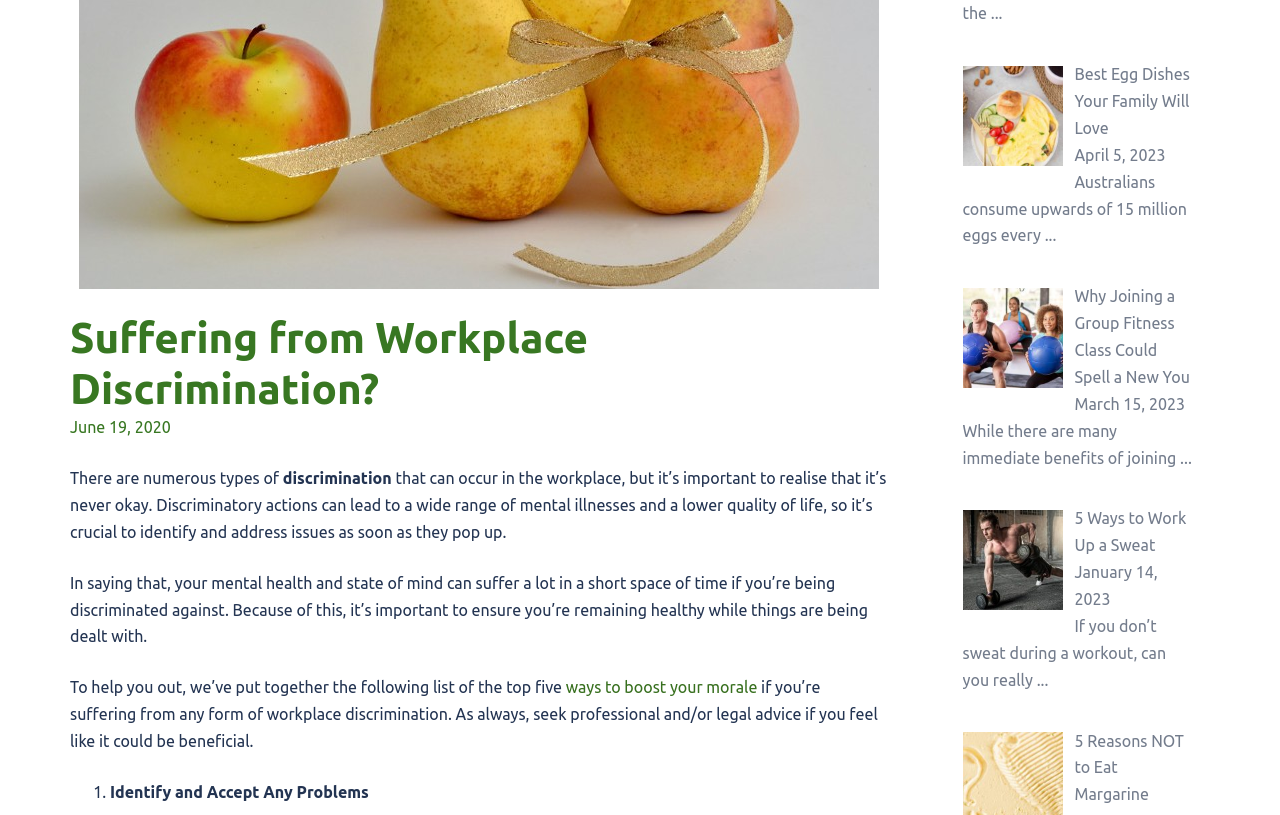Identify the bounding box of the UI element that matches this description: "June 19, 2020July 1, 2020".

[0.055, 0.513, 0.133, 0.535]